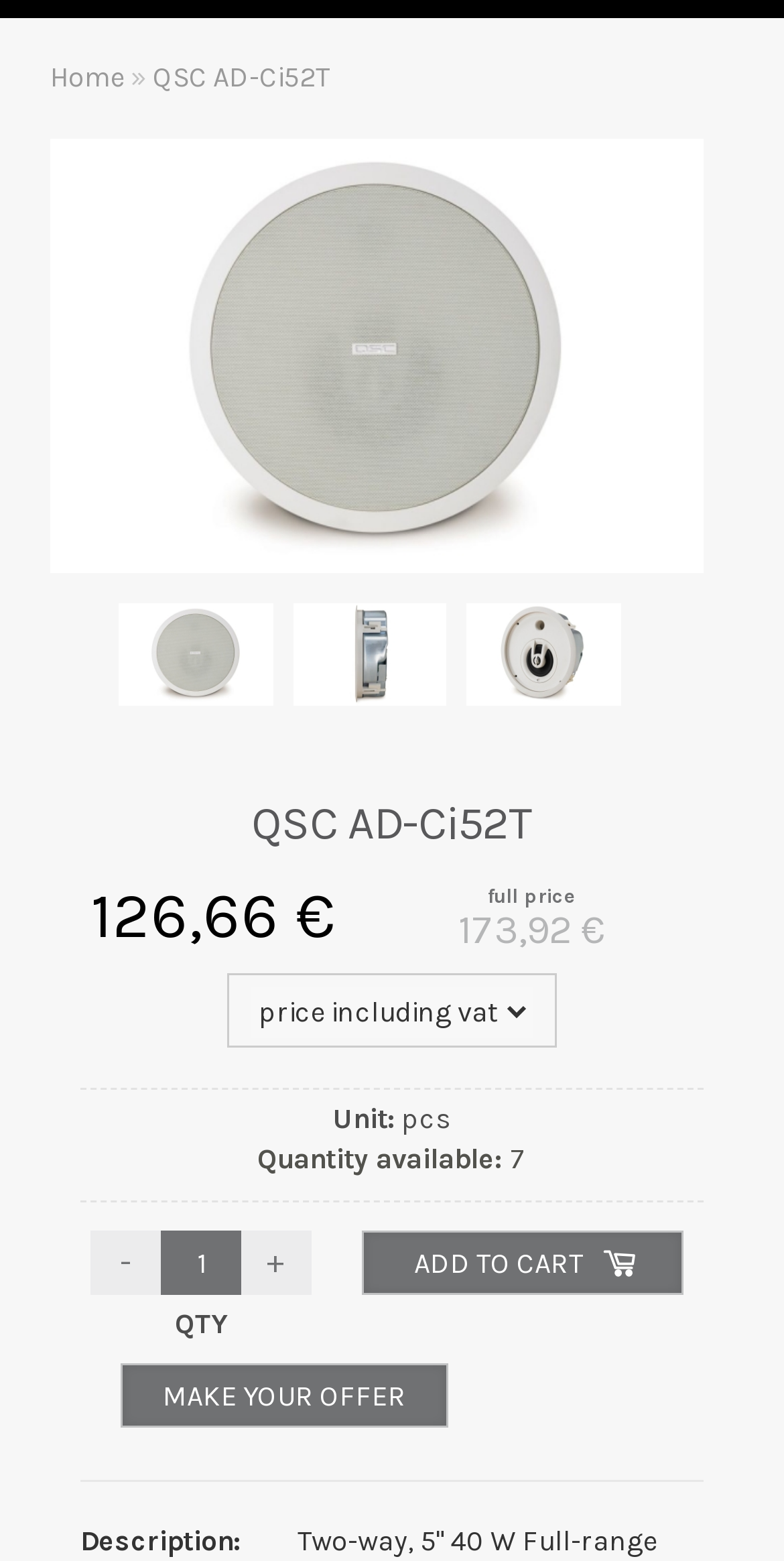From the webpage screenshot, predict the bounding box coordinates (top-left x, top-left y, bottom-right x, bottom-right y) for the UI element described here: -

[0.115, 0.789, 0.205, 0.83]